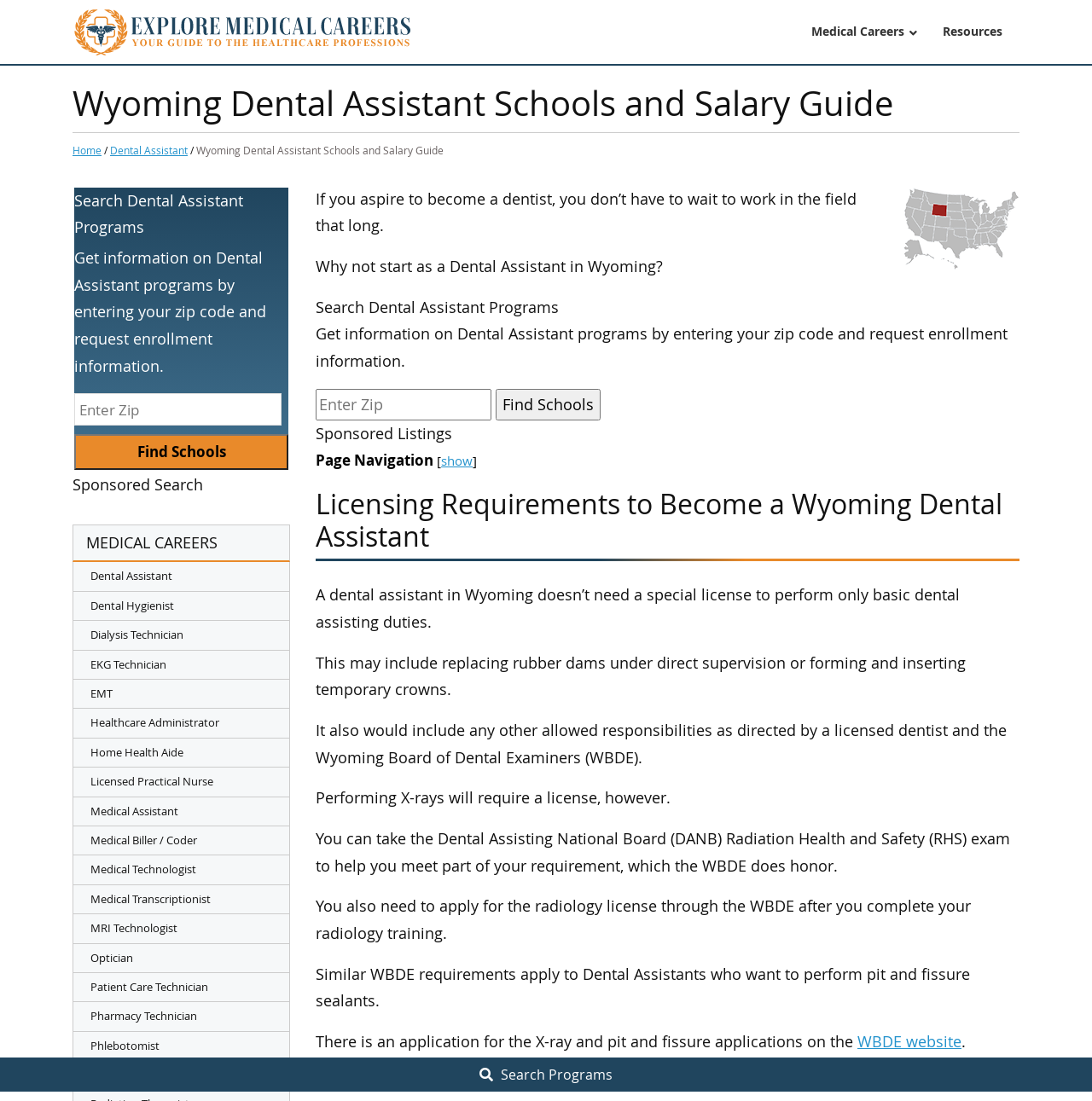Answer the question in one word or a short phrase:
What organization is responsible for licensing dental assistants in Wyoming?

Wyoming Board of Dental Examiners